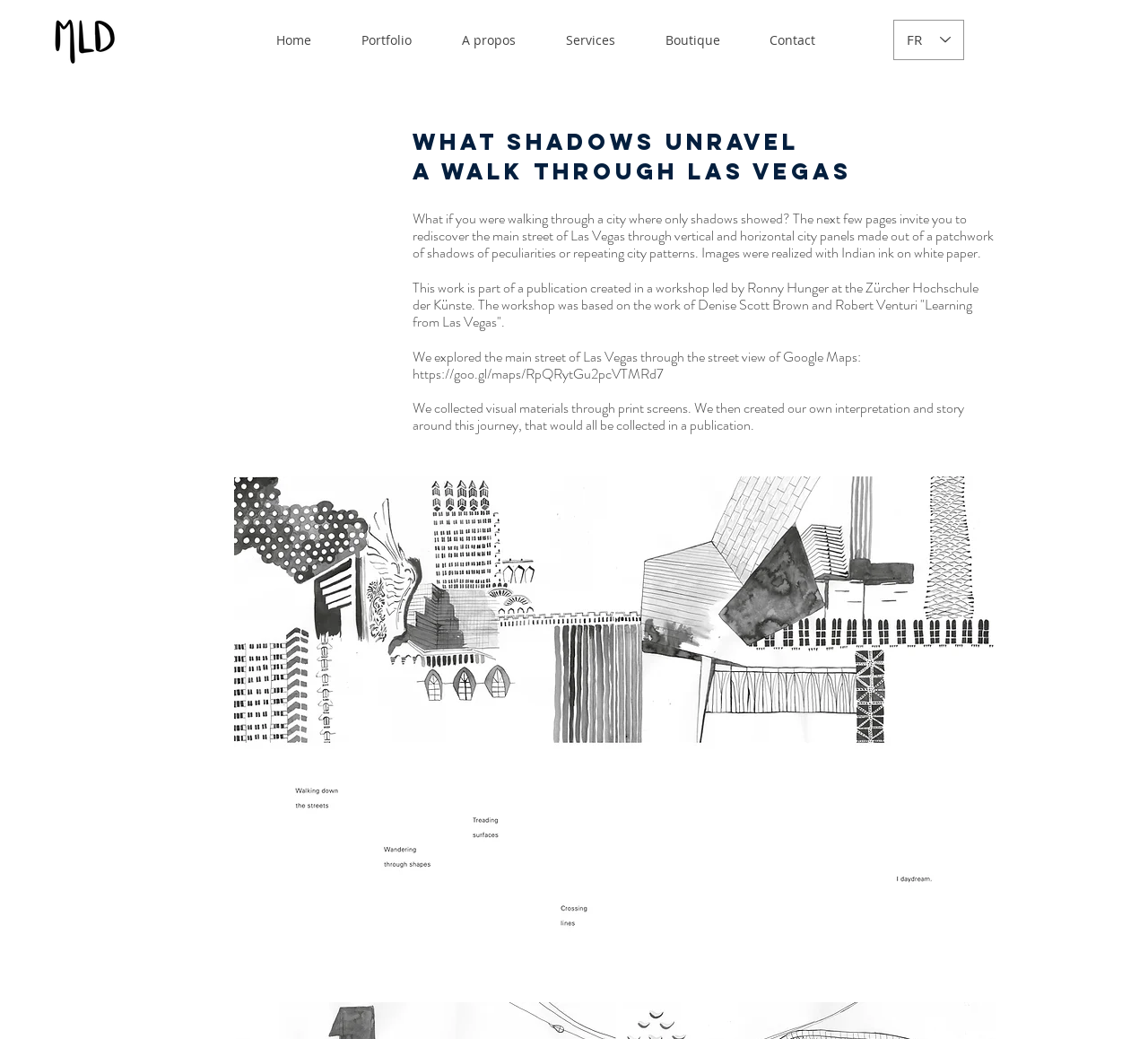Locate and provide the bounding box coordinates for the HTML element that matches this description: "A propos".

[0.38, 0.017, 0.471, 0.06]